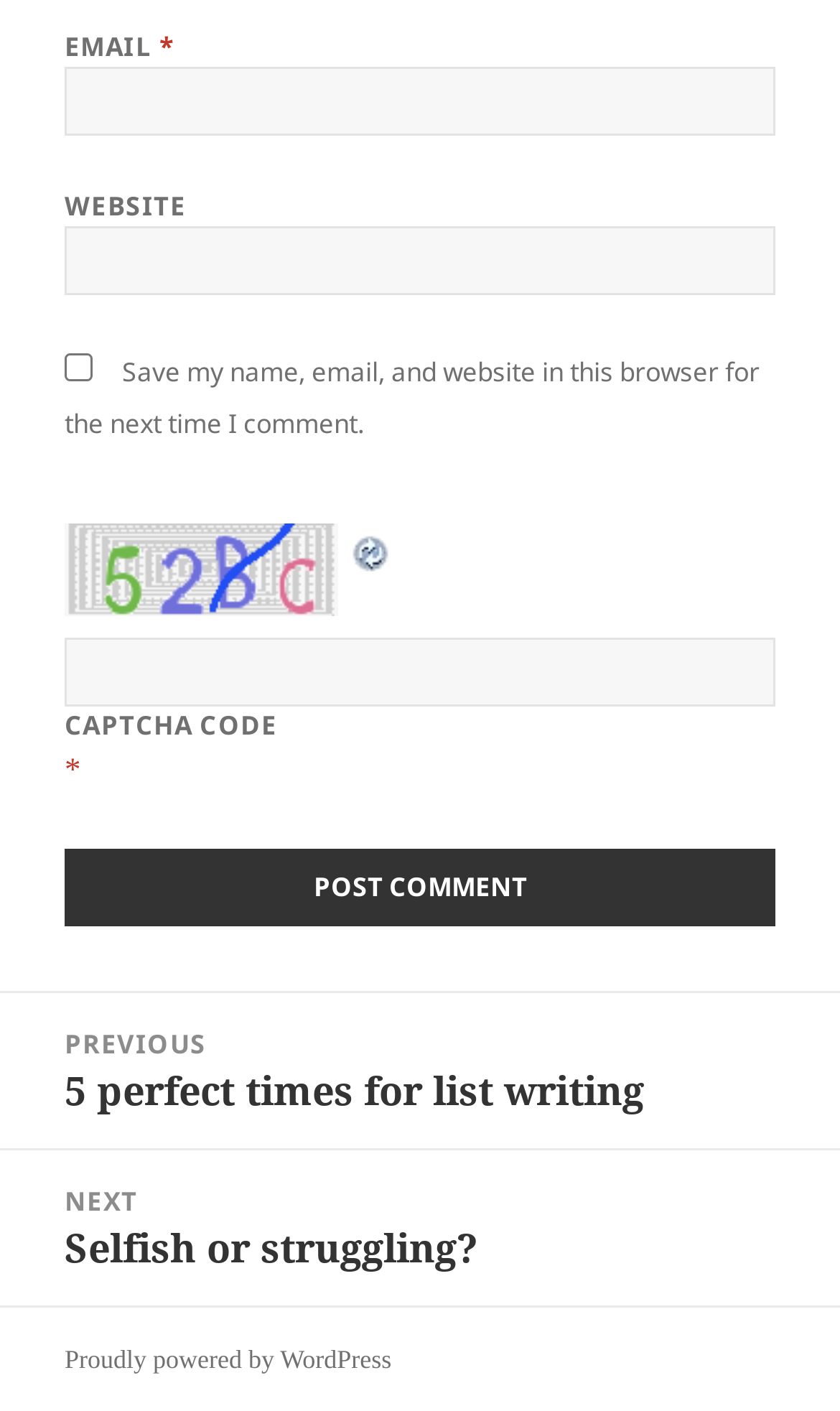How many navigation links are there?
Examine the image and give a concise answer in one word or a short phrase.

2